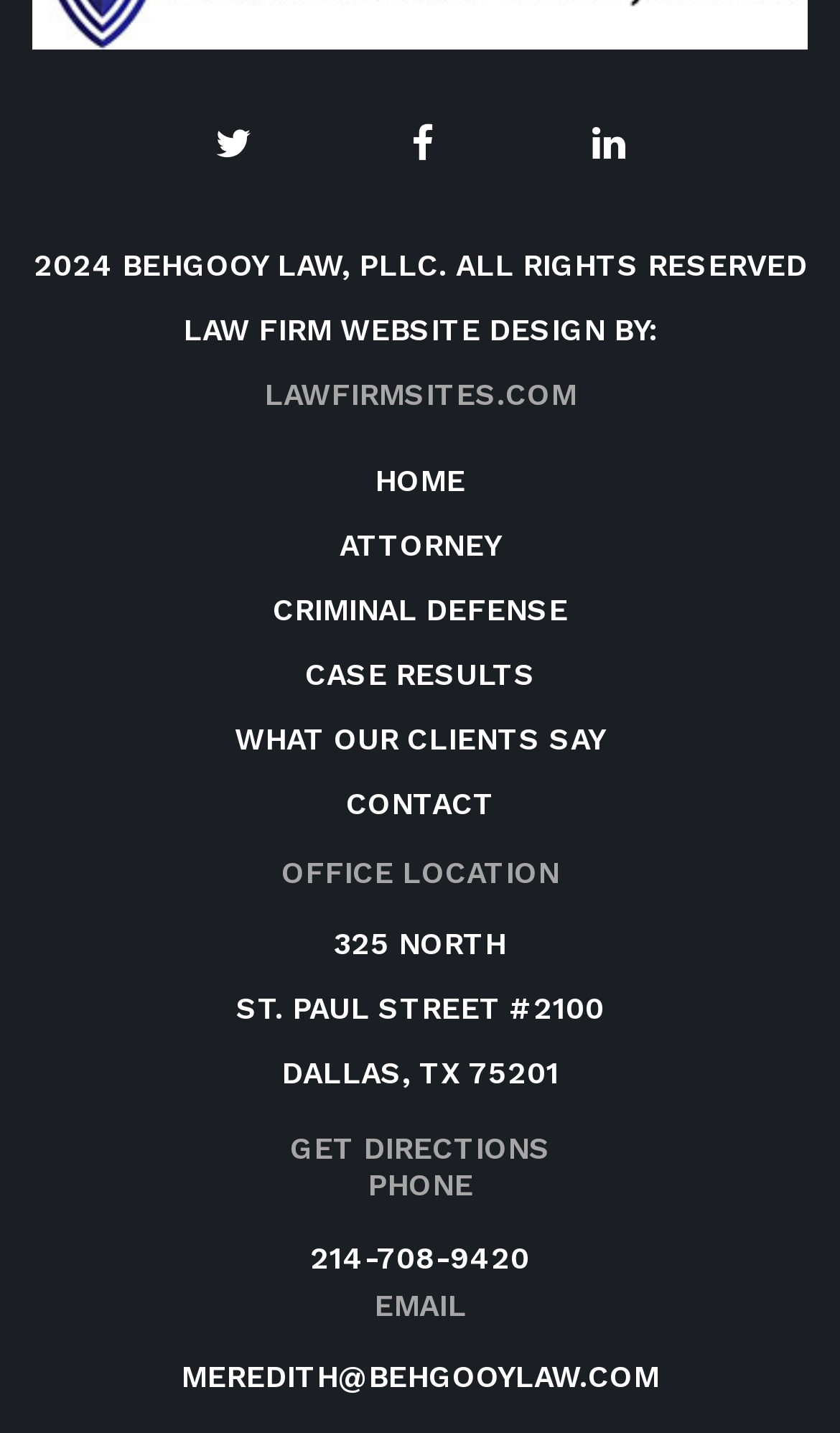Analyze the image and deliver a detailed answer to the question: What is the name of the law firm?

The name of the law firm can be found in the static text element at the top of the webpage, which reads '2024 BEHGOOY LAW, PLLC. ALL RIGHTS RESERVED LAW FIRM'.